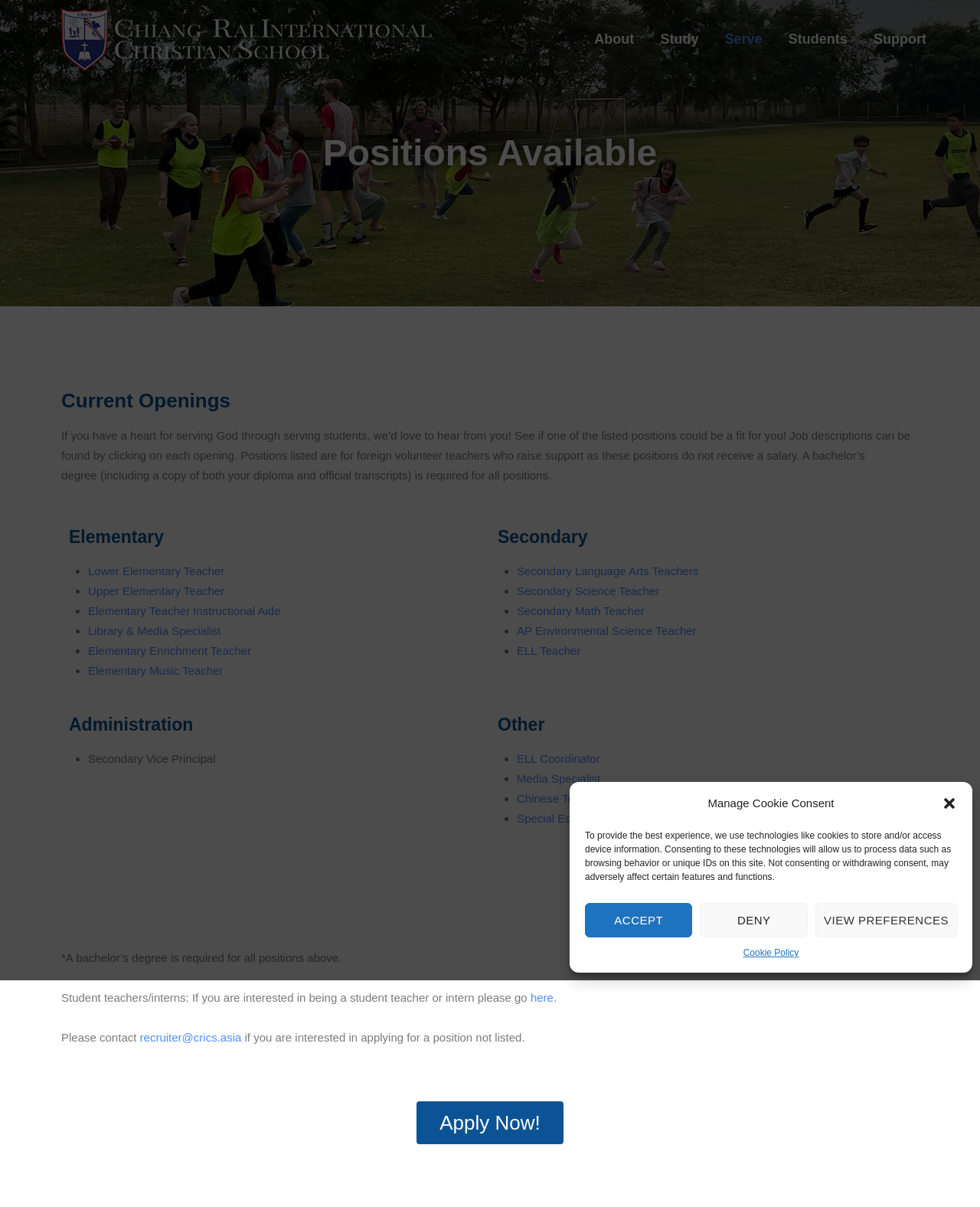Explain the features and main sections of the webpage comprehensively.

This webpage is about job positions available at Chiang Rai International Christian School. At the top, there is a dialog box for managing cookie consent, which includes buttons to accept, deny, or view preferences, as well as a link to the cookie policy.

The main navigation menu is located at the top of the page, with links to "Home", "About", "Study", "Serve", "Students", and "Support".

Below the navigation menu, there is a heading that reads "Positions Available" and a subheading that says "Current Openings". The page then explains that the school is looking for foreign volunteer teachers who raise their own support, and that a bachelor's degree is required for all positions.

The job openings are categorized into three sections: "Elementary", "Secondary", and "Administration". Each section lists various positions, including teachers, instructional aides, and administrators, with links to job descriptions. There is also an "Other" section that lists additional positions, such as an ELL Coordinator and a Media Specialist.

At the bottom of the page, there is a note that a bachelor's degree is required for all positions, and information on how to apply for student teaching or internship positions. There is also a contact email for the recruiter and a link to apply for positions not listed on the page. Finally, there is a prominent "Apply Now!" button at the bottom of the page.